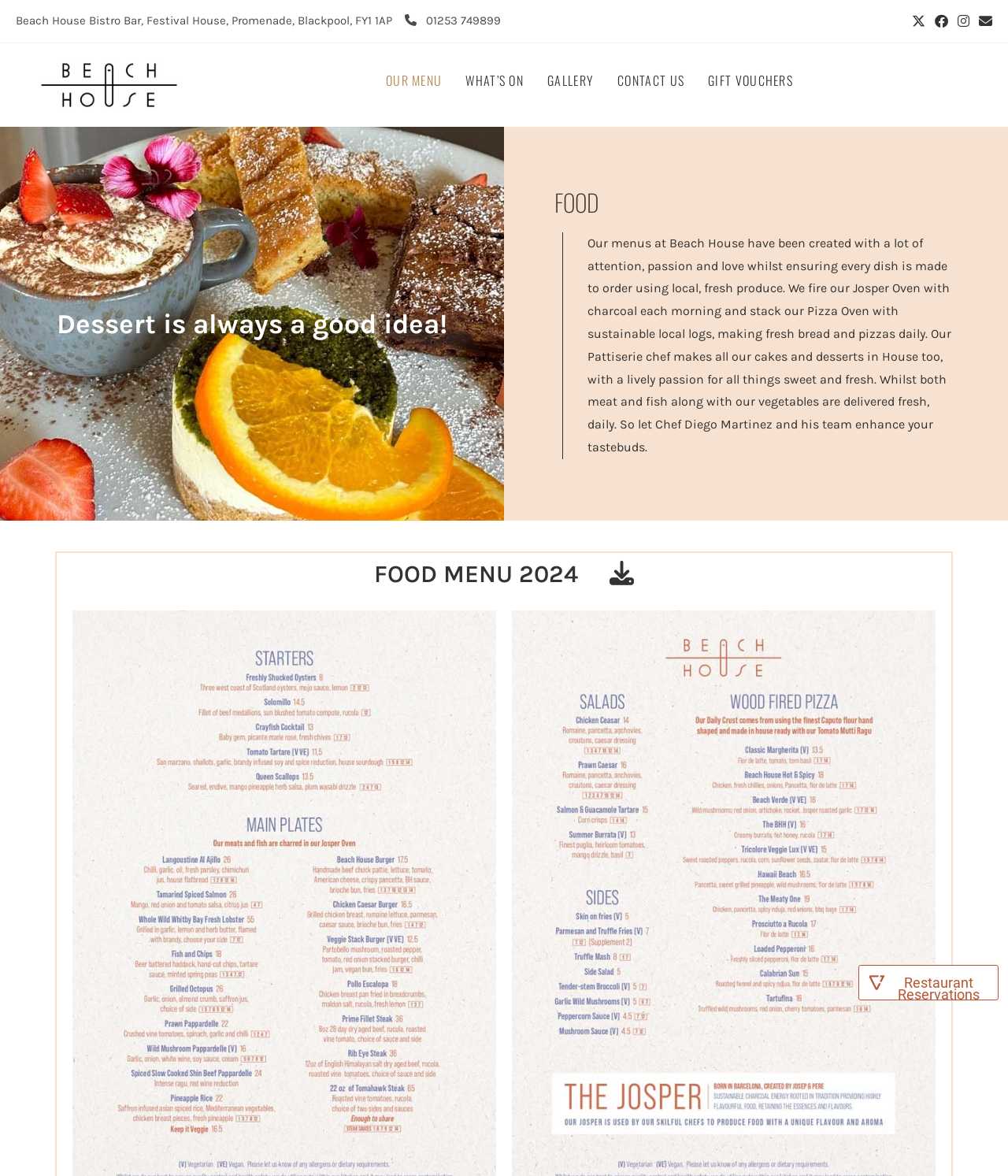Show the bounding box coordinates of the element that should be clicked to complete the task: "Click on the Facebook link".

[0.923, 0.011, 0.945, 0.025]